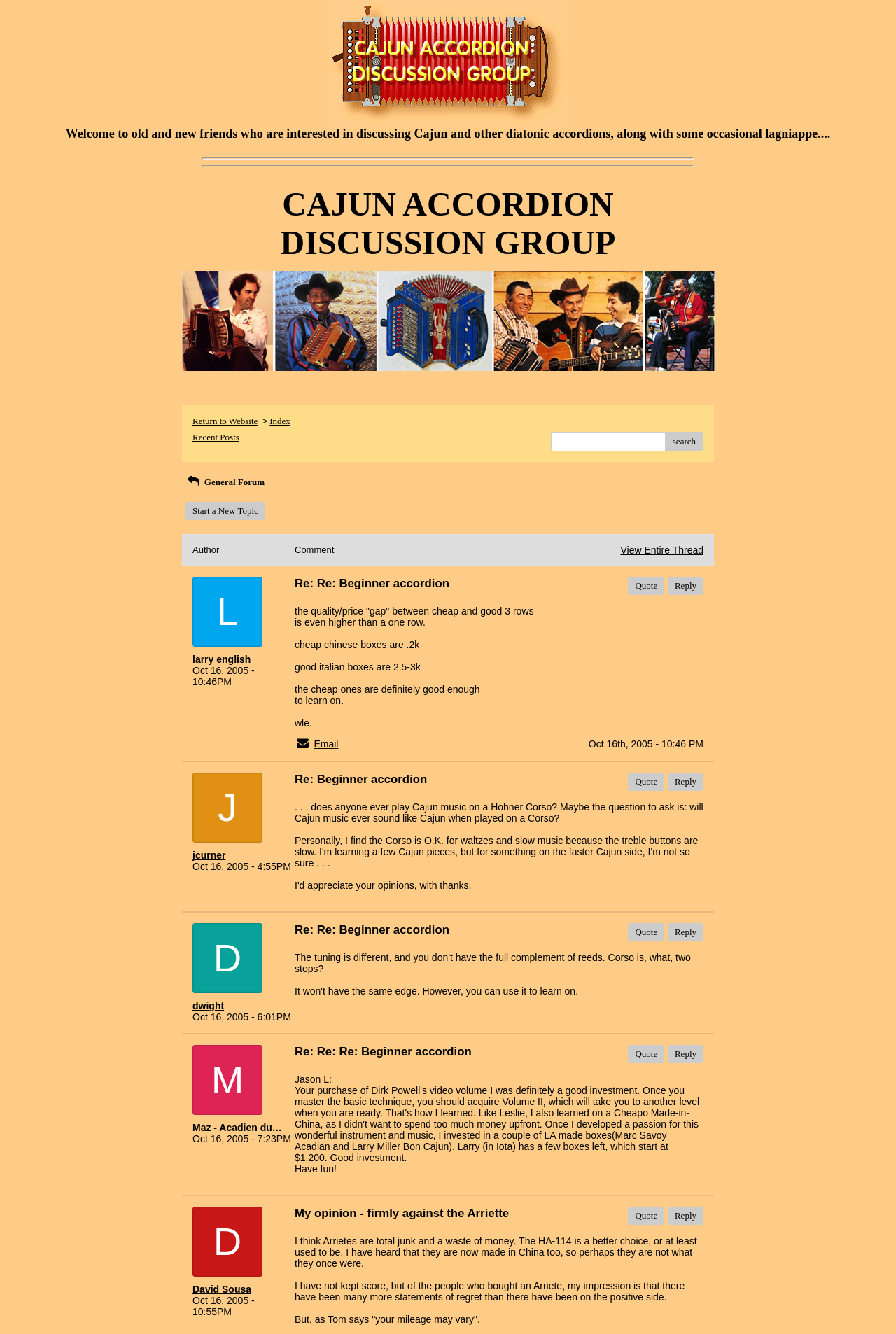Select the bounding box coordinates of the element I need to click to carry out the following instruction: "Search for a topic".

[0.615, 0.324, 0.777, 0.338]